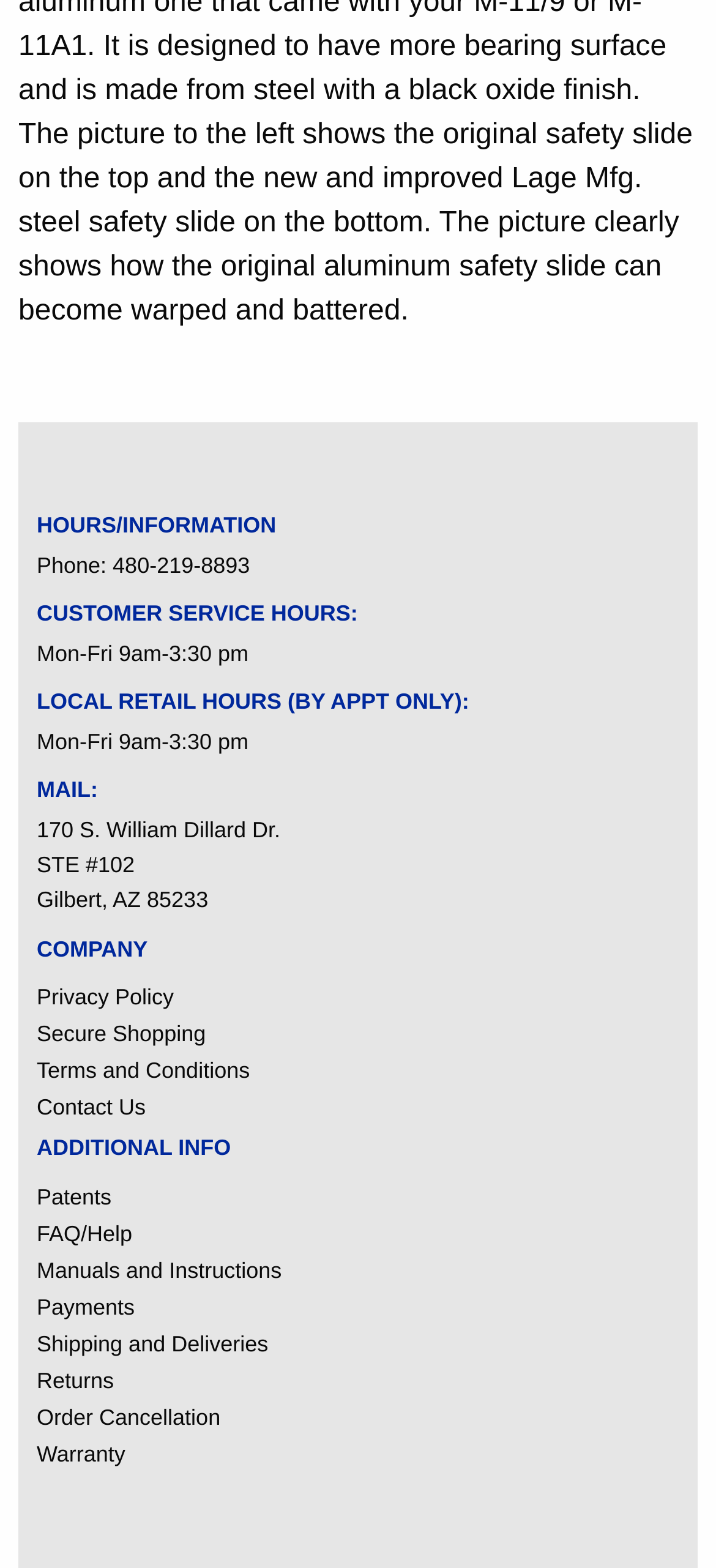Determine the bounding box for the UI element as described: "Secure Shopping". The coordinates should be represented as four float numbers between 0 and 1, formatted as [left, top, right, bottom].

[0.051, 0.643, 0.949, 0.667]